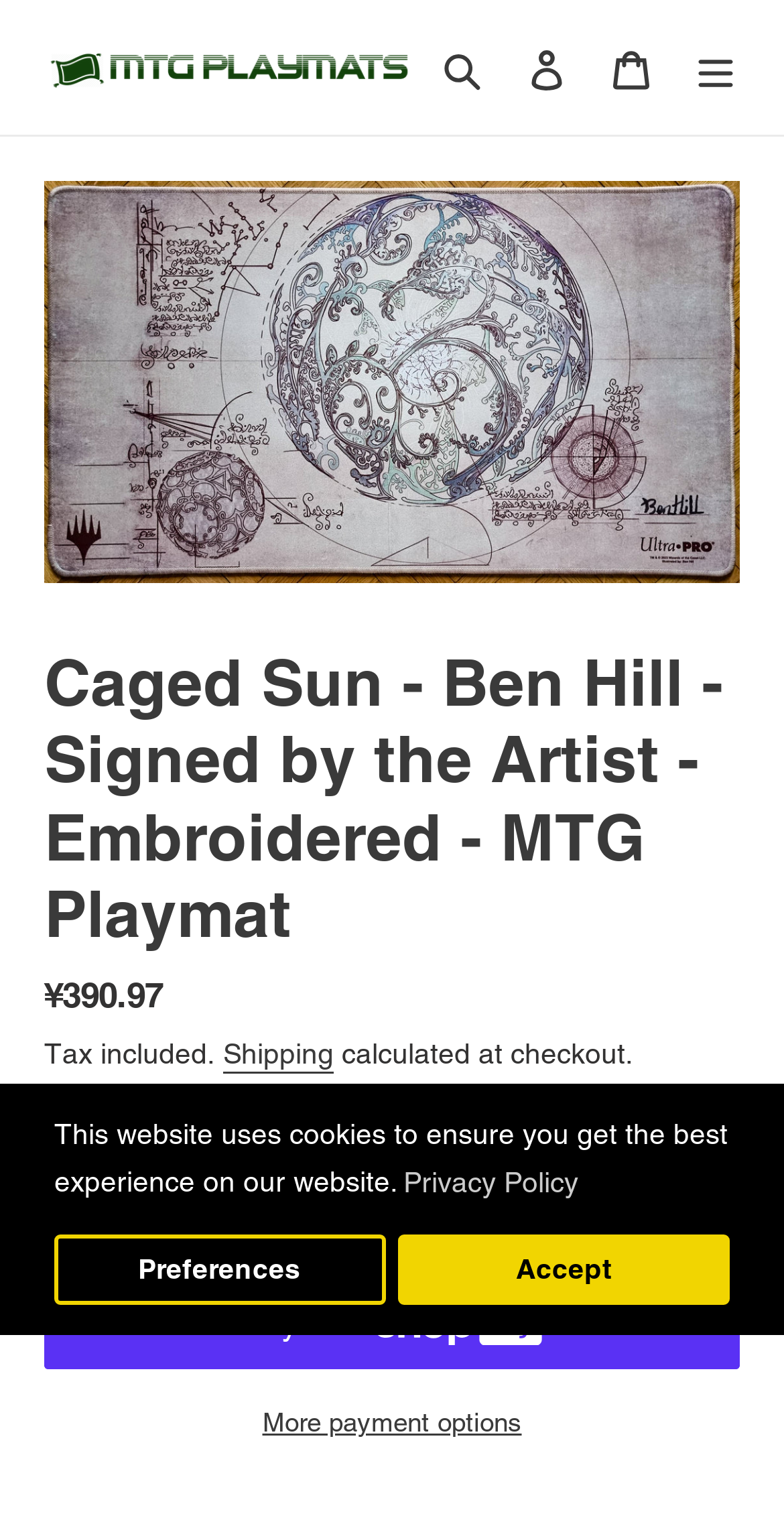What is the name of the Magic the Gathering playmat?
Using the image, give a concise answer in the form of a single word or short phrase.

Caged Sun